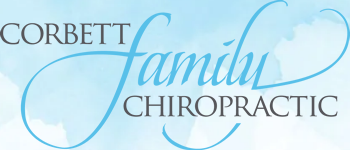What is the focus of Corbett Family Chiropractic?
Please answer the question with a detailed and comprehensive explanation.

The caption highlights the clinic's commitment to family health and wellness, which is underscored by the stylized script of 'family' in the logo, emphasizing a family-oriented approach to health.